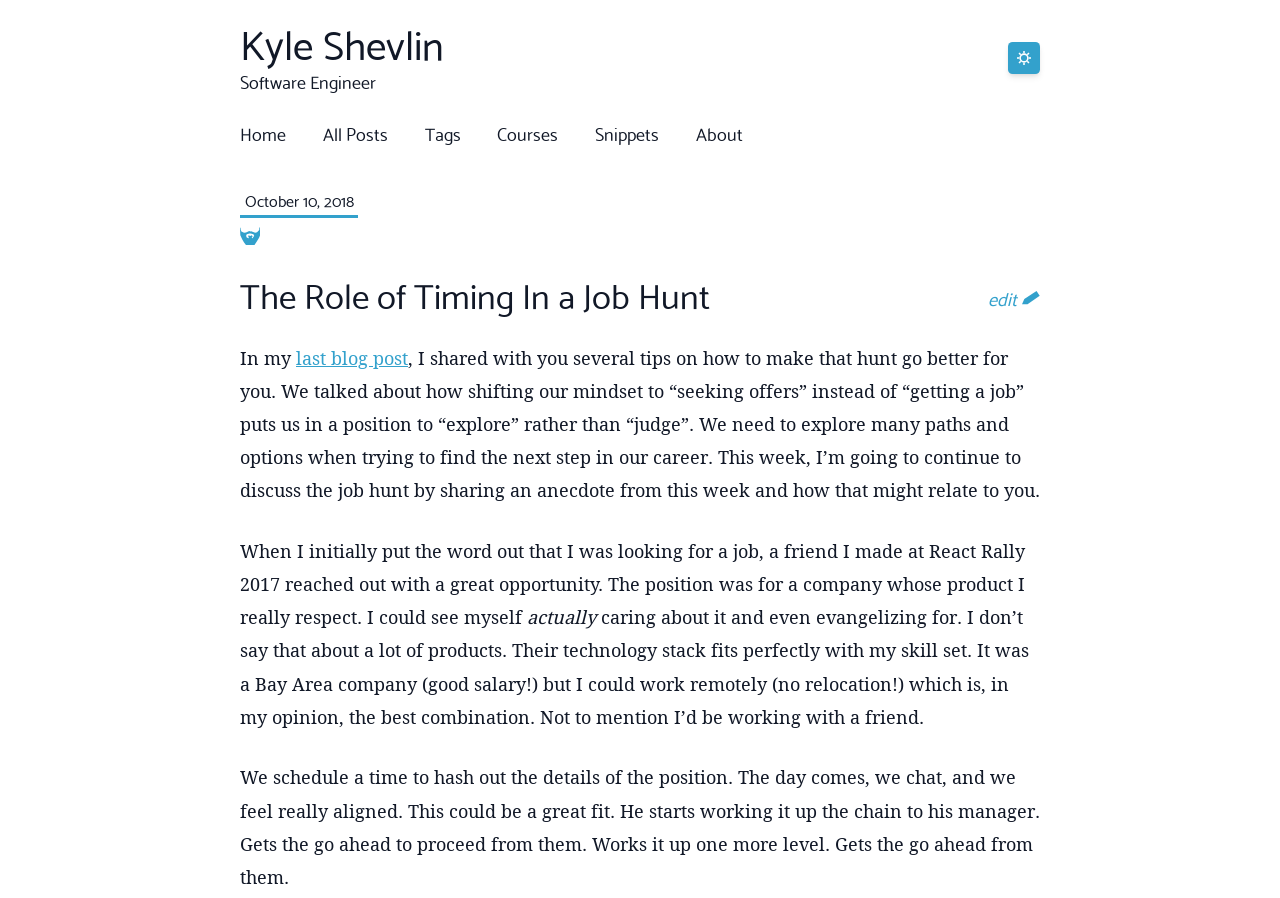Provide the bounding box coordinates of the UI element this sentence describes: "Kyle Shevlin Software Engineer".

[0.188, 0.02, 0.347, 0.109]